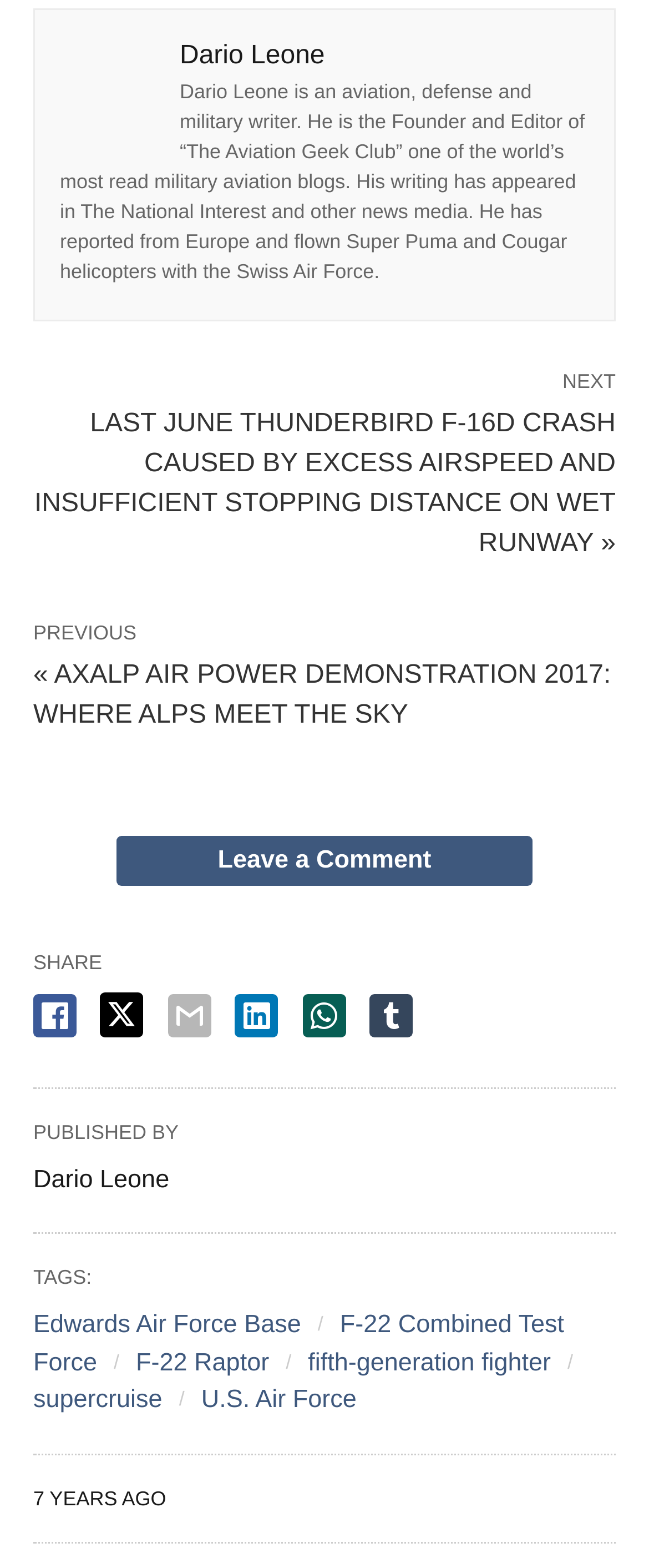Identify the coordinates of the bounding box for the element that must be clicked to accomplish the instruction: "View the previous article about Axalp Air Power Demonstration".

[0.051, 0.421, 0.941, 0.465]